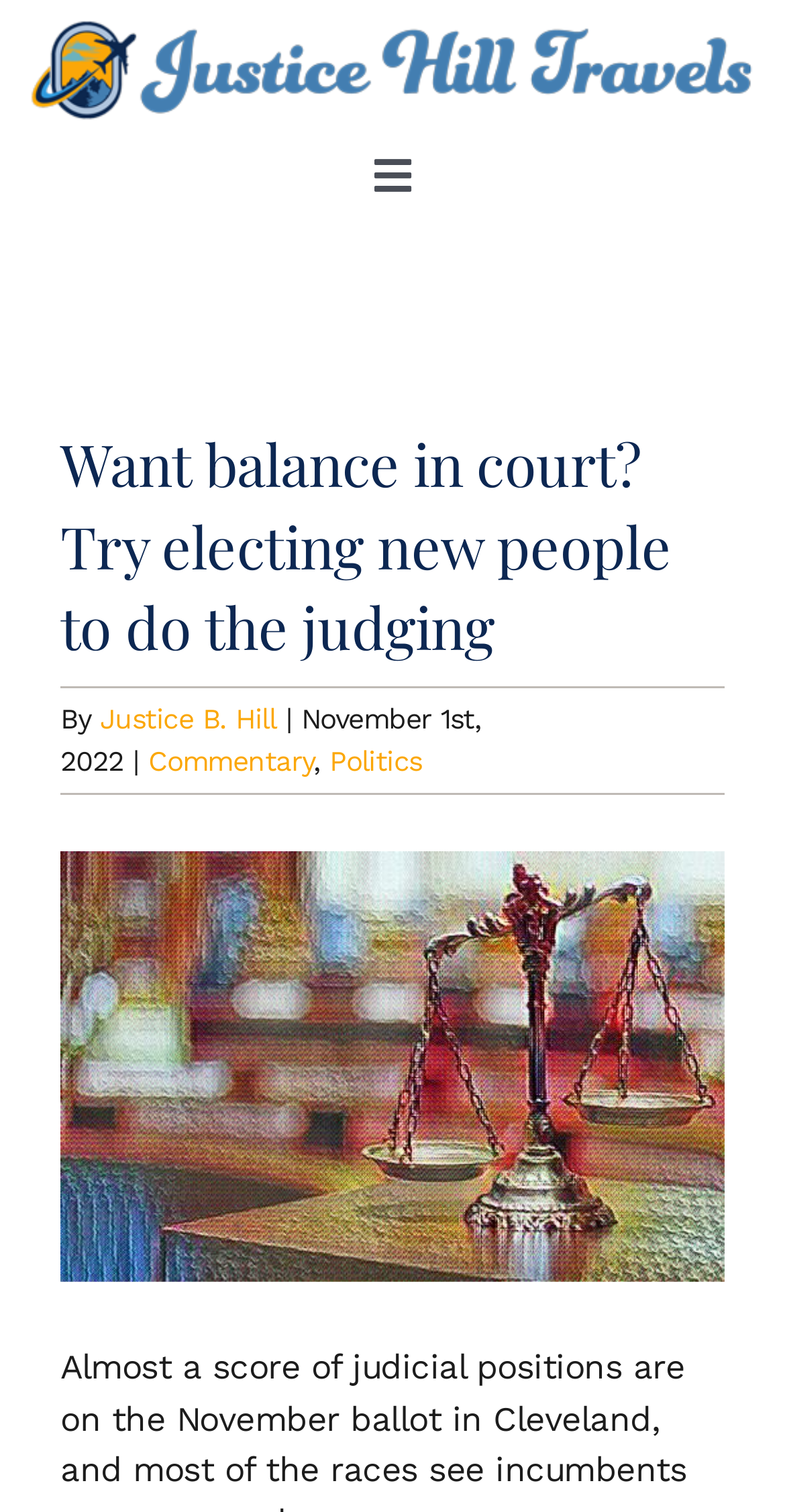Review the image closely and give a comprehensive answer to the question: What is the text on the button in the main menu?

I found the text on the button in the main menu by looking at the button element with the label 'Toggle Navigation'.